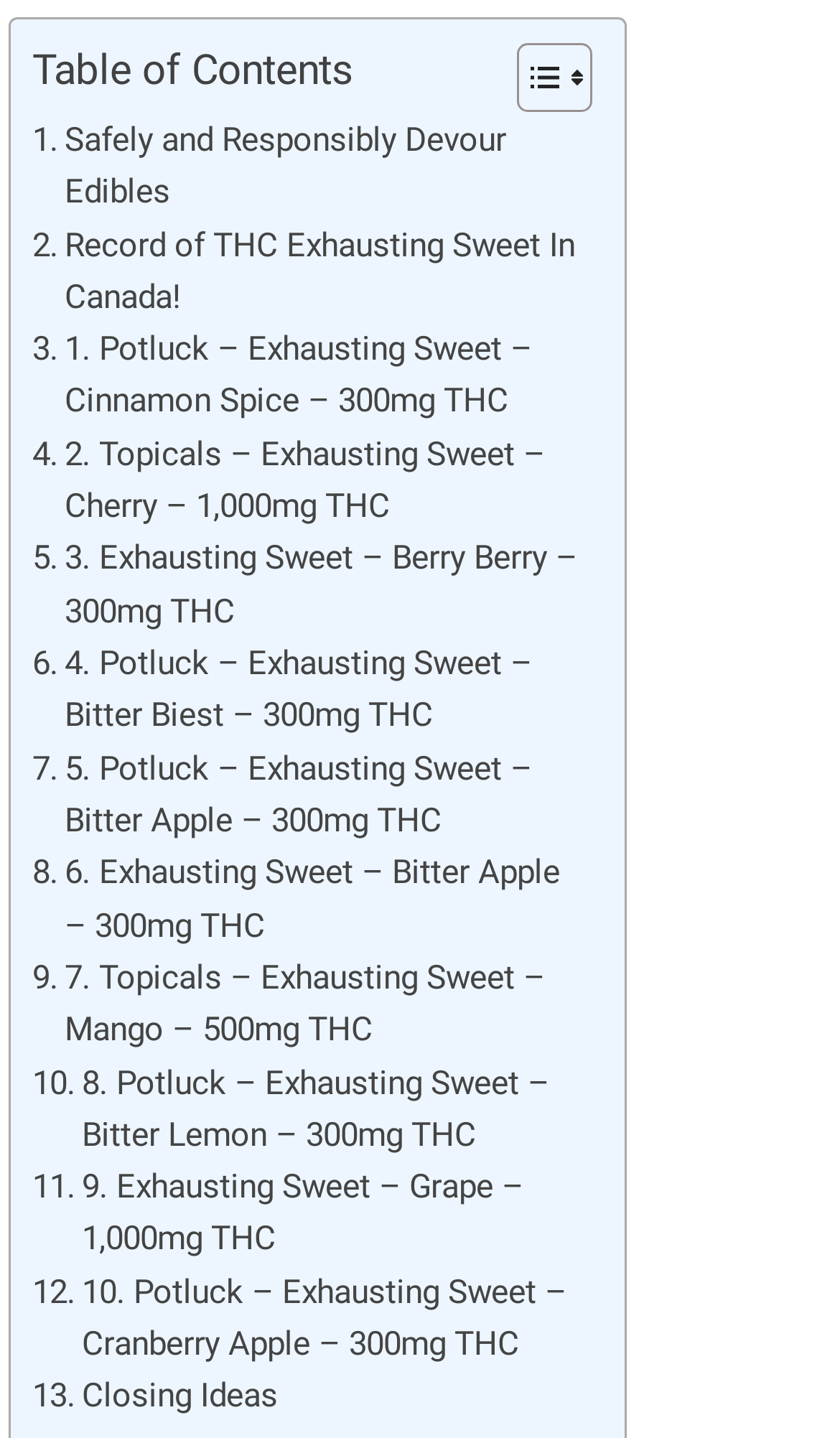Extract the bounding box coordinates for the UI element described by the text: "Toggle". The coordinates should be in the form of [left, top, right, bottom] with values between 0 and 1.

[0.576, 0.028, 0.691, 0.079]